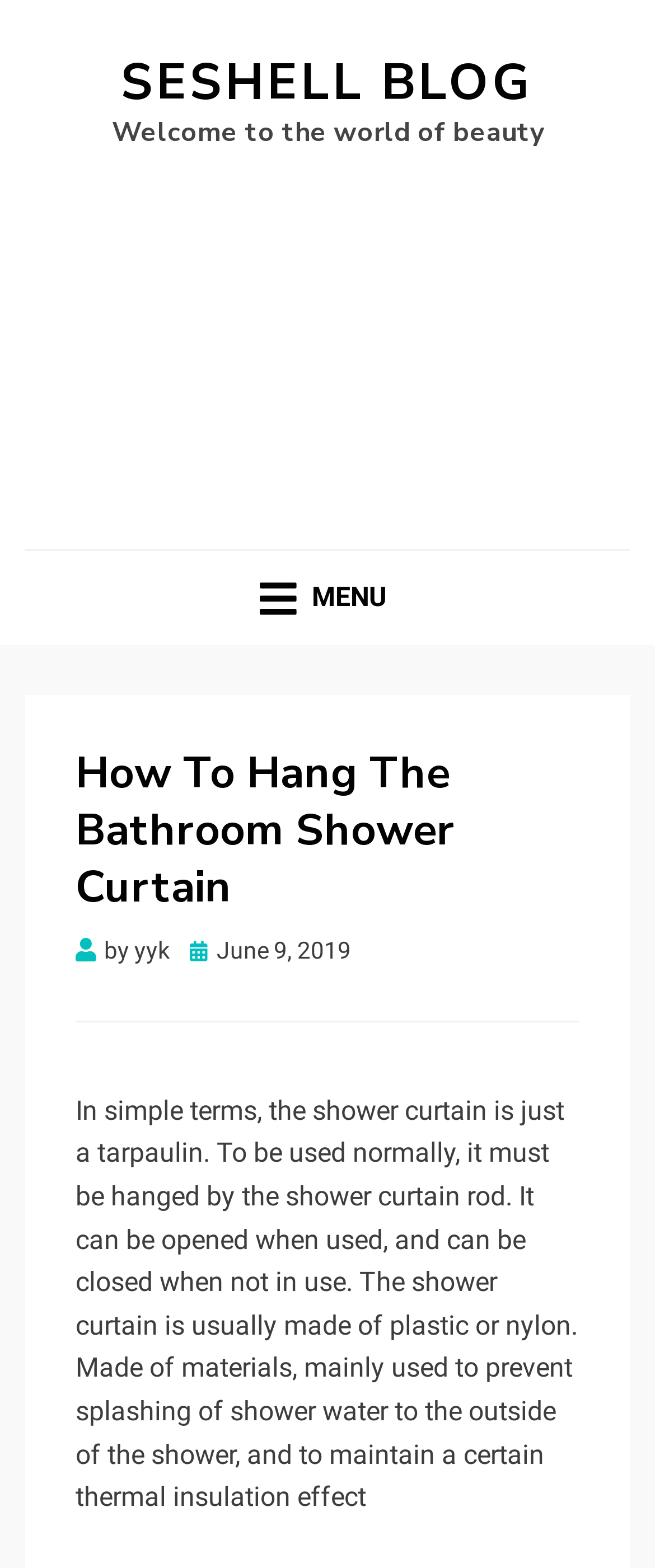What is the main purpose of a shower curtain?
Provide a short answer using one word or a brief phrase based on the image.

Prevent splashing